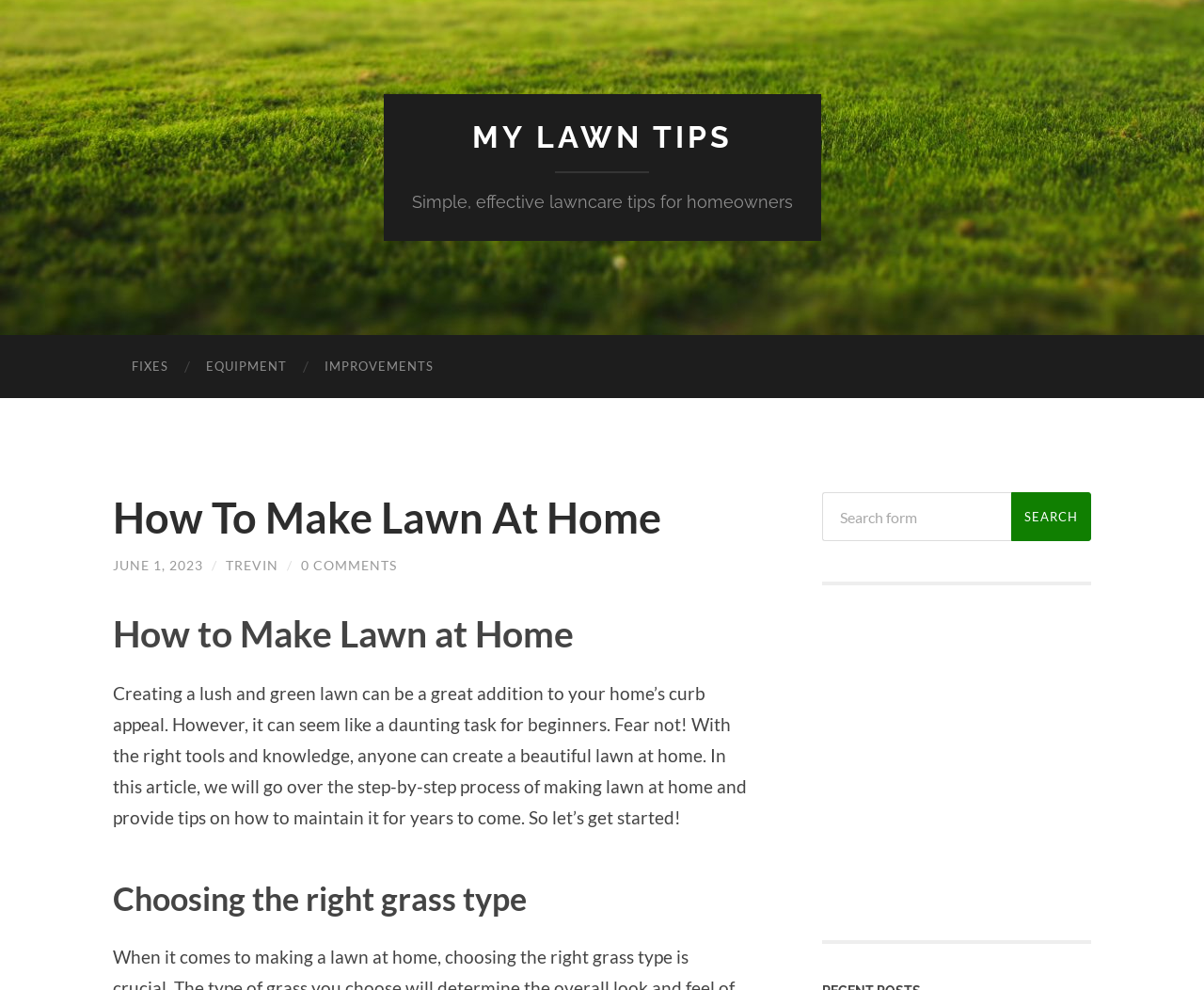Extract the bounding box of the UI element described as: "http://www.dailymail.co.uk/news/article-3137550/Boston-bombing-survivors-arrive-court-face-Dzhokhar-Tsarnaev-formally-sentenced-death.html#ixzz3e1f8meIj".

None